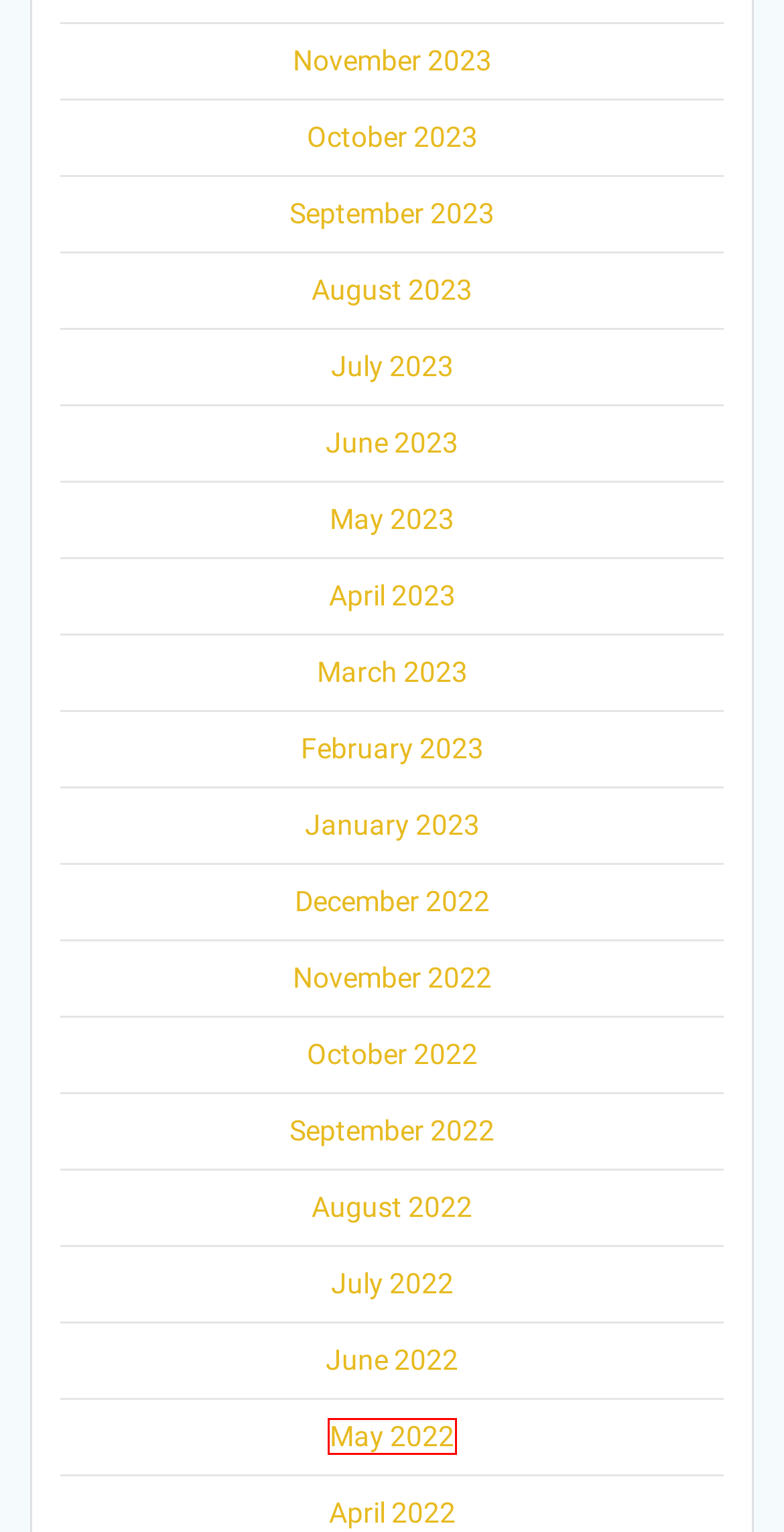Observe the provided screenshot of a webpage with a red bounding box around a specific UI element. Choose the webpage description that best fits the new webpage after you click on the highlighted element. These are your options:
A. July 2022 – Rocky Mountain District
B. May 2022 – Rocky Mountain District
C. October 2022 – Rocky Mountain District
D. August 2023 – Rocky Mountain District
E. September 2023 – Rocky Mountain District
F. March 2023 – Rocky Mountain District
G. February 2023 – Rocky Mountain District
H. January 2023 – Rocky Mountain District

B